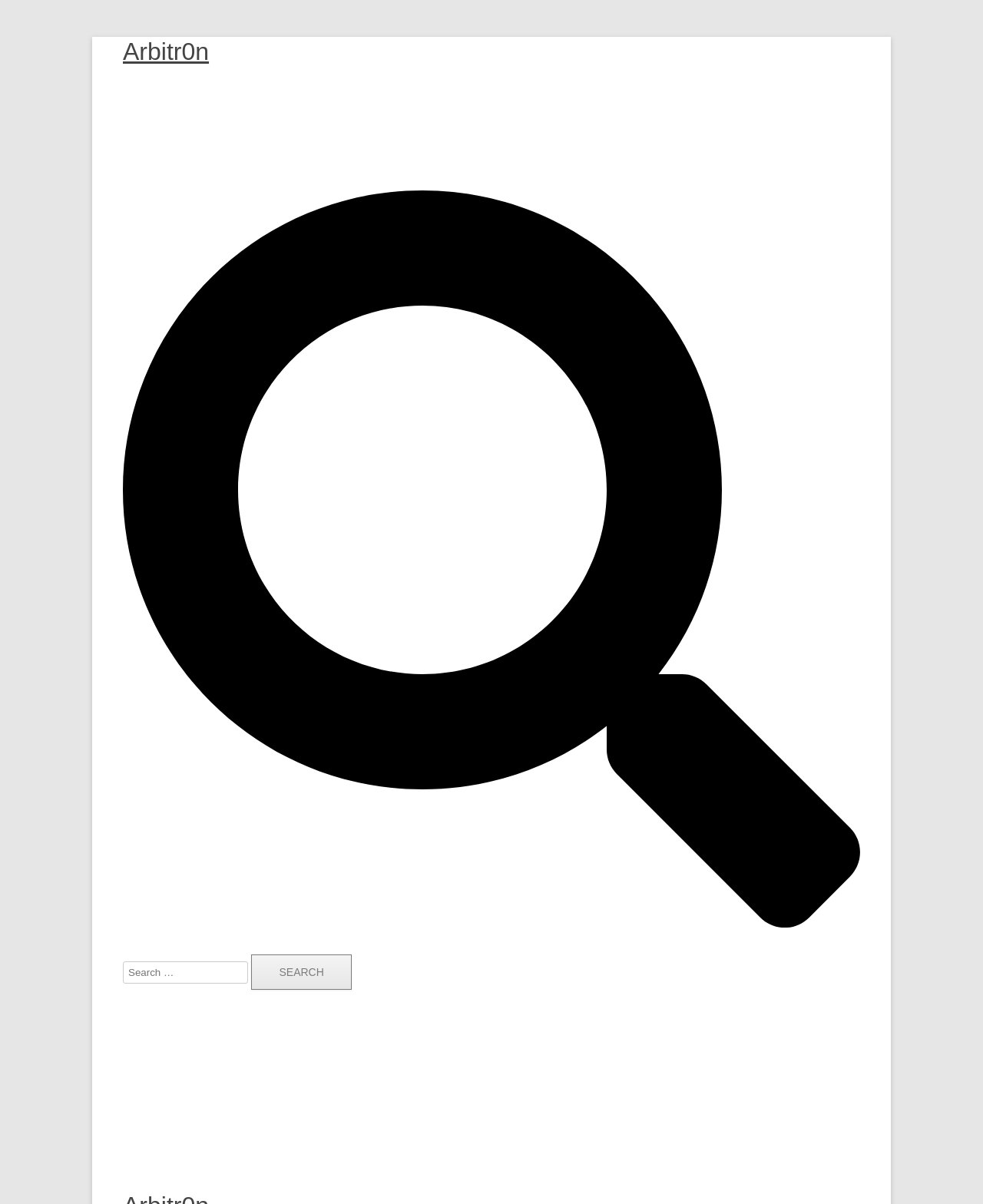Please identify the bounding box coordinates of the region to click in order to complete the given instruction: "View E-LERTS". The coordinates should be four float numbers between 0 and 1, i.e., [left, top, right, bottom].

None